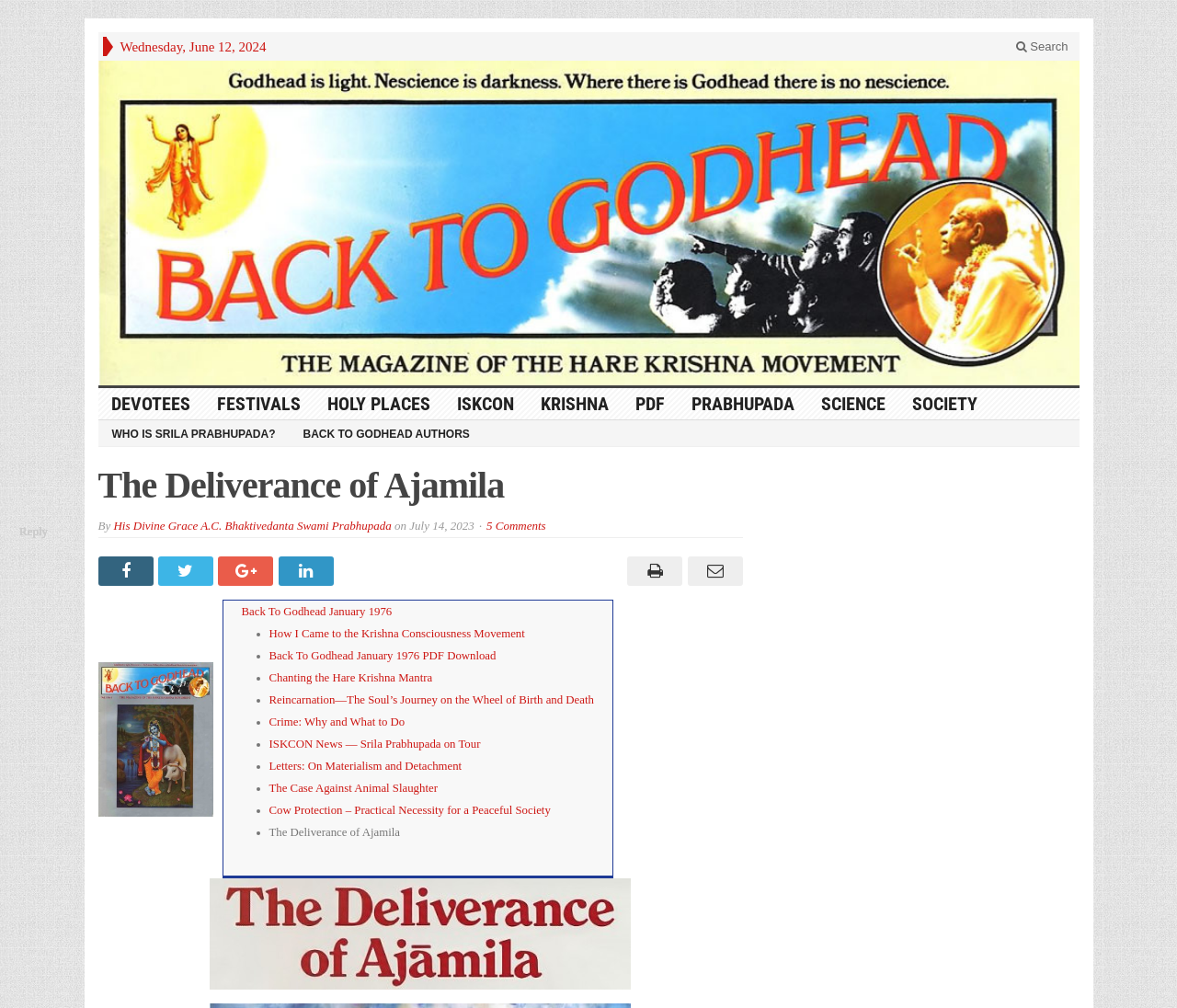Find the bounding box coordinates of the clickable area required to complete the following action: "Search for something".

None